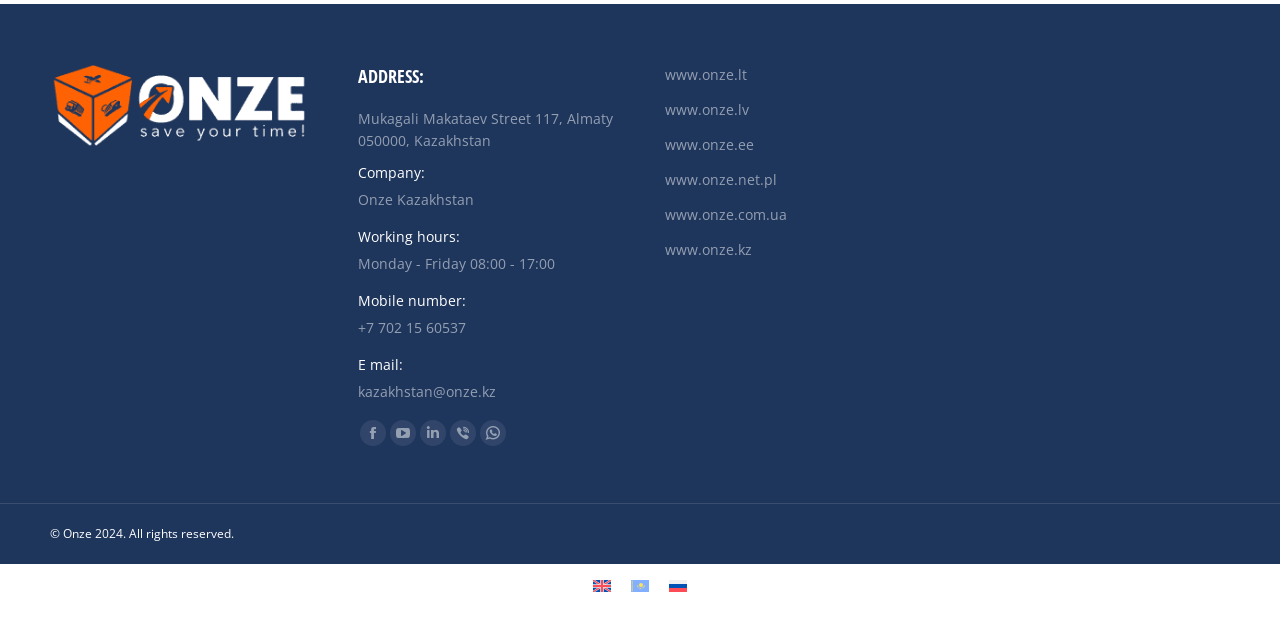Determine the bounding box coordinates of the clickable region to carry out the instruction: "Check company email".

[0.279, 0.601, 0.387, 0.631]